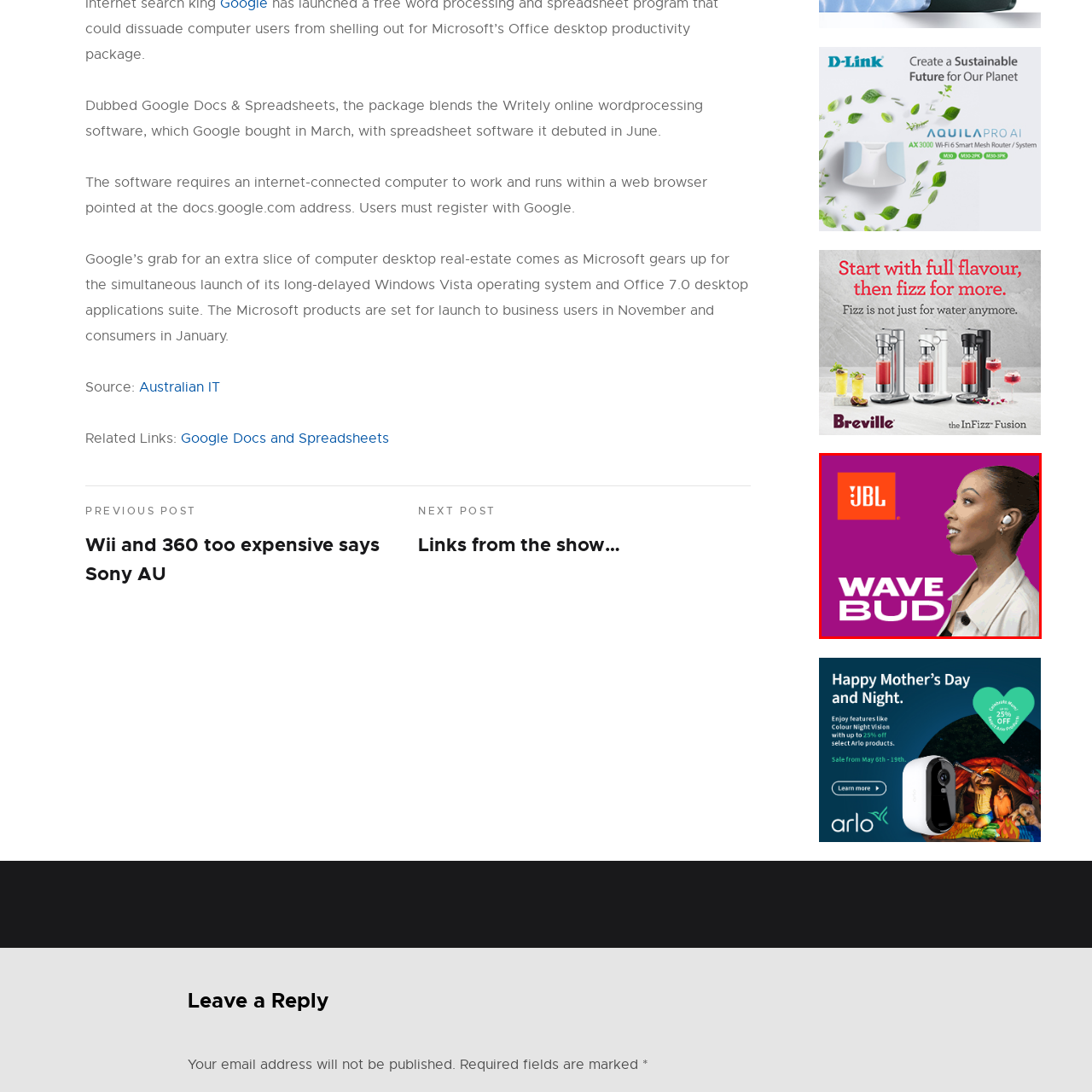Concentrate on the section within the teal border, What brand is associated with the earbuds? 
Provide a single word or phrase as your answer.

JBL